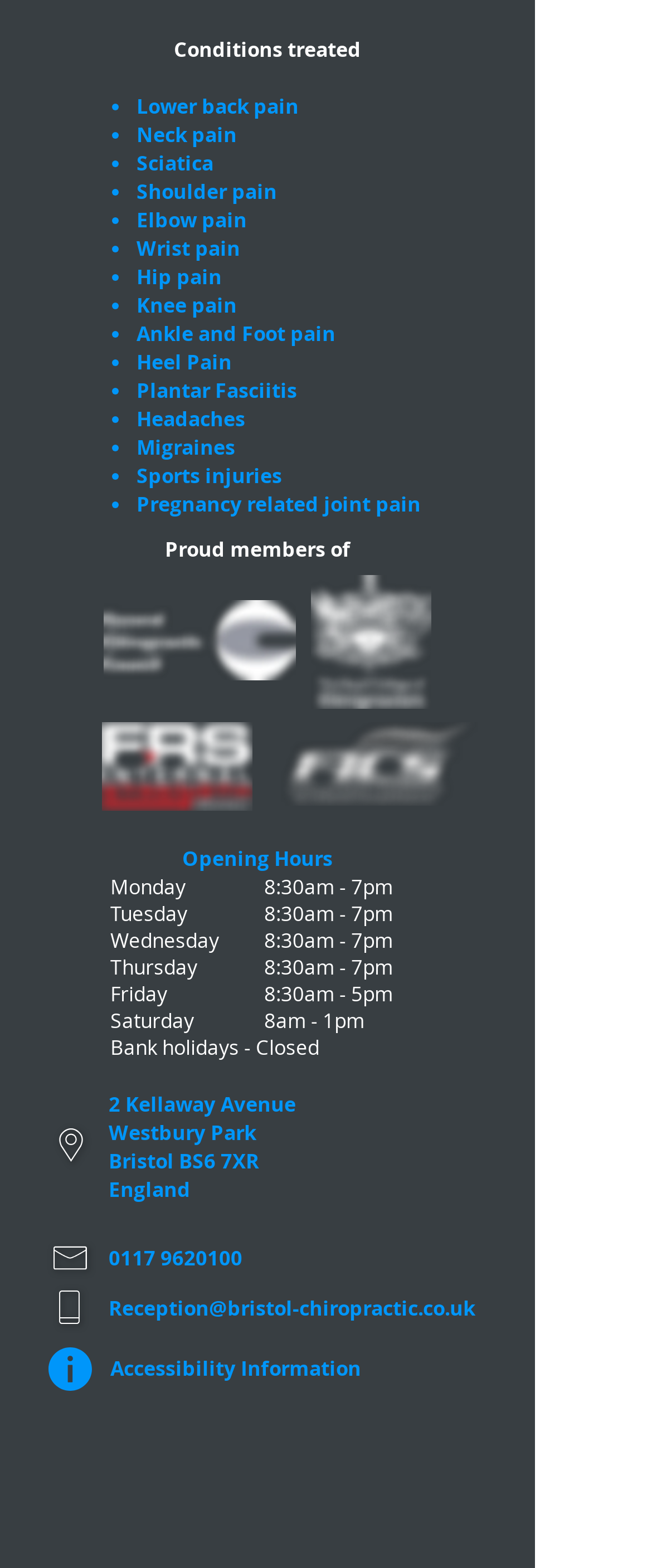Bounding box coordinates are specified in the format (top-left x, top-left y, bottom-right x, bottom-right y). All values are floating point numbers bounded between 0 and 1. Please provide the bounding box coordinate of the region this sentence describes: Pregnancy related joint pain

[0.209, 0.313, 0.645, 0.331]